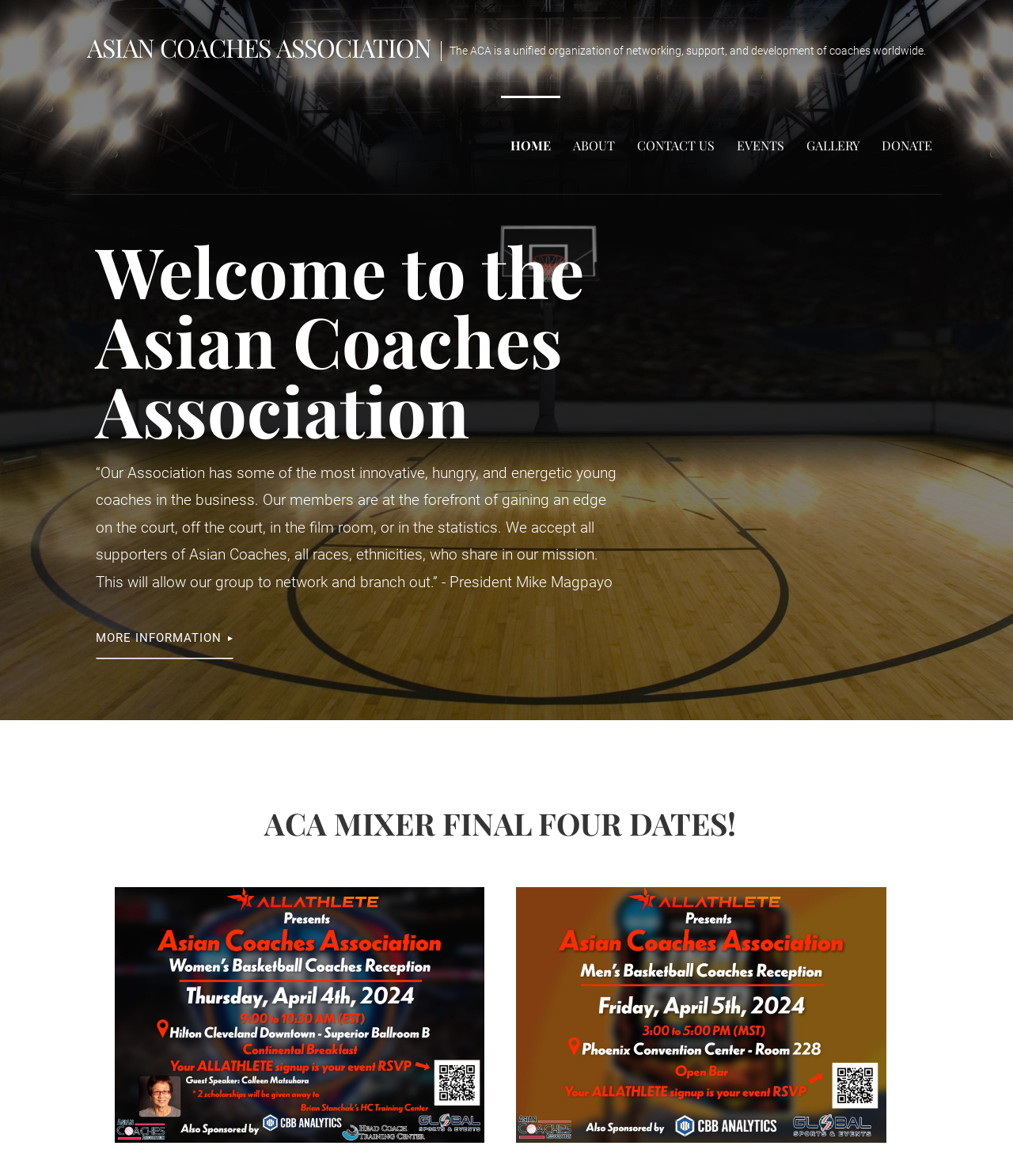What is the name of the organization?
Answer the question with a single word or phrase, referring to the image.

Asian Coaches Association